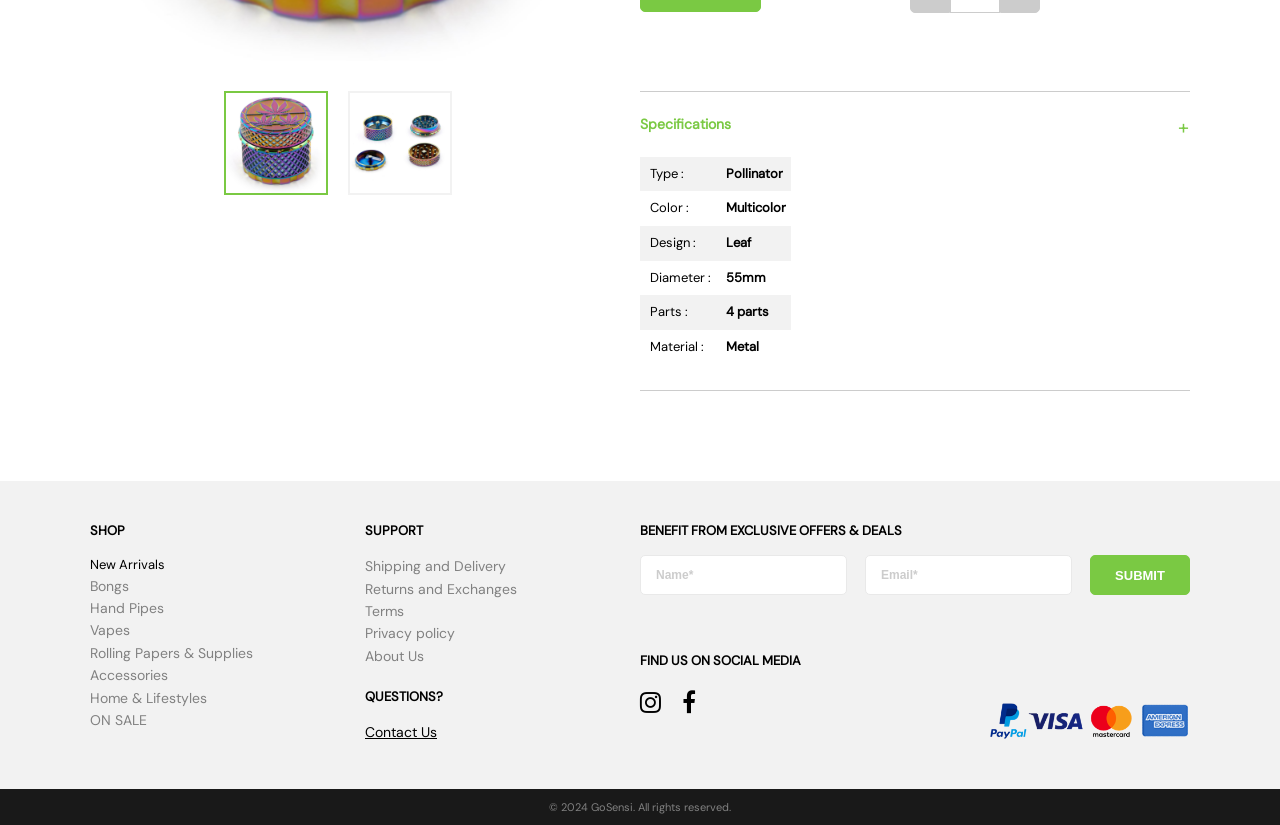For the following element description, predict the bounding box coordinates in the format (top-left x, top-left y, bottom-right x, bottom-right y). All values should be floating point numbers between 0 and 1. Description: aria-describedby="slick-slide11"

[0.271, 0.11, 0.353, 0.236]